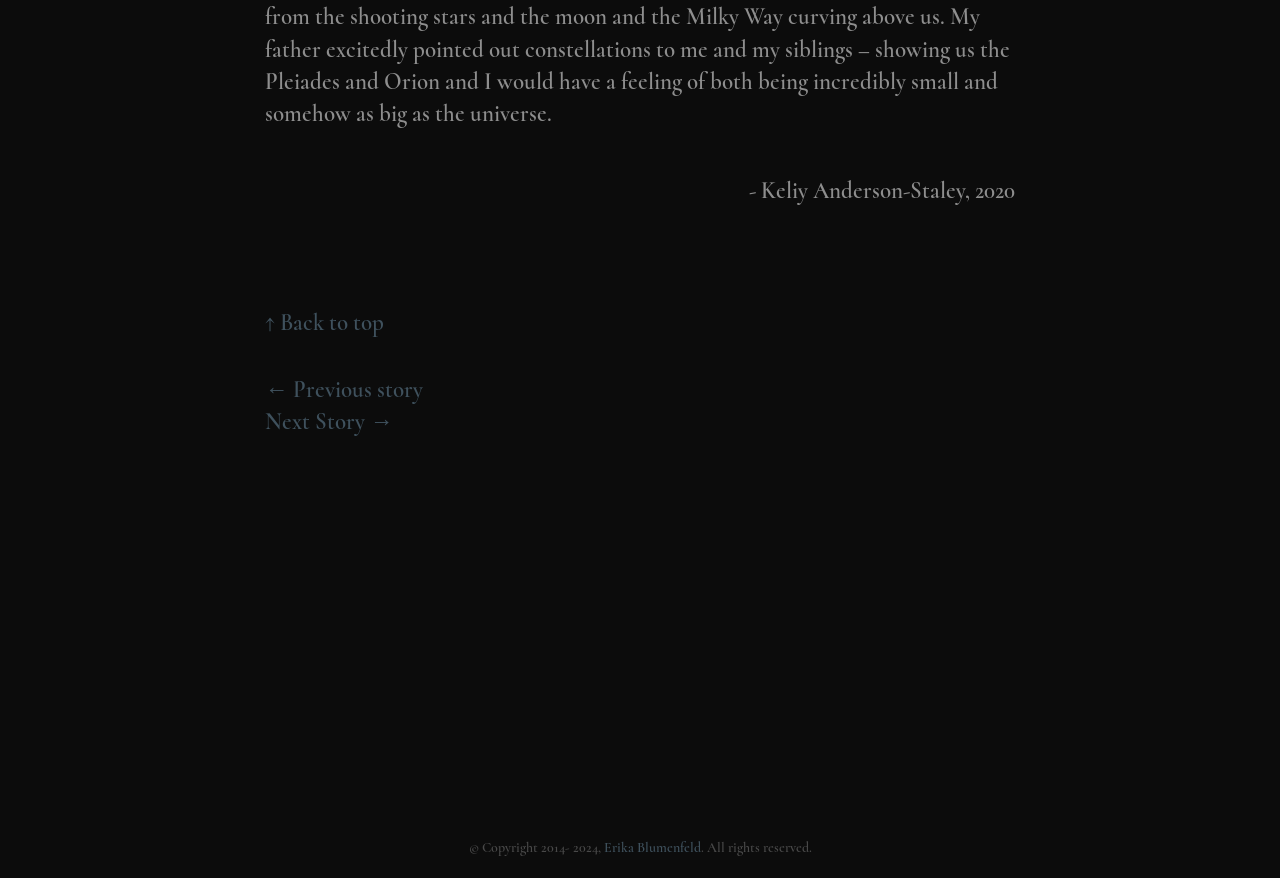Provide the bounding box coordinates of the HTML element this sentence describes: "Erika Blumenfeld". The bounding box coordinates consist of four float numbers between 0 and 1, i.e., [left, top, right, bottom].

[0.471, 0.956, 0.547, 0.975]